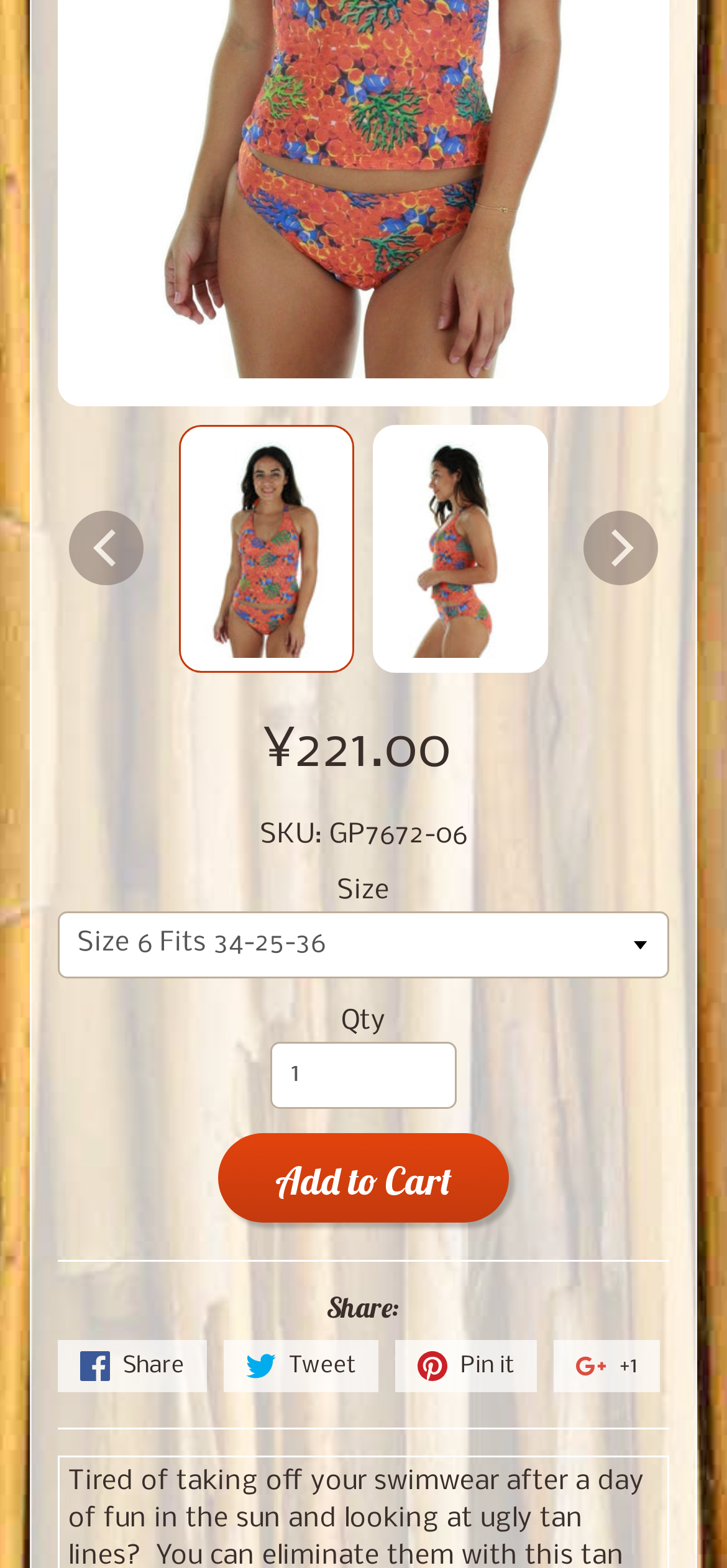Based on the image, give a detailed response to the question: How many social media sharing options are available?

I found the number of social media sharing options by looking at the links 'Share', 'Tweet', 'Pin on Pinterest', and '+1 on Google Plus' which are located at the coordinates [0.079, 0.855, 0.285, 0.888], [0.308, 0.855, 0.521, 0.888], [0.544, 0.855, 0.738, 0.888], and [0.762, 0.855, 0.908, 0.888] respectively.